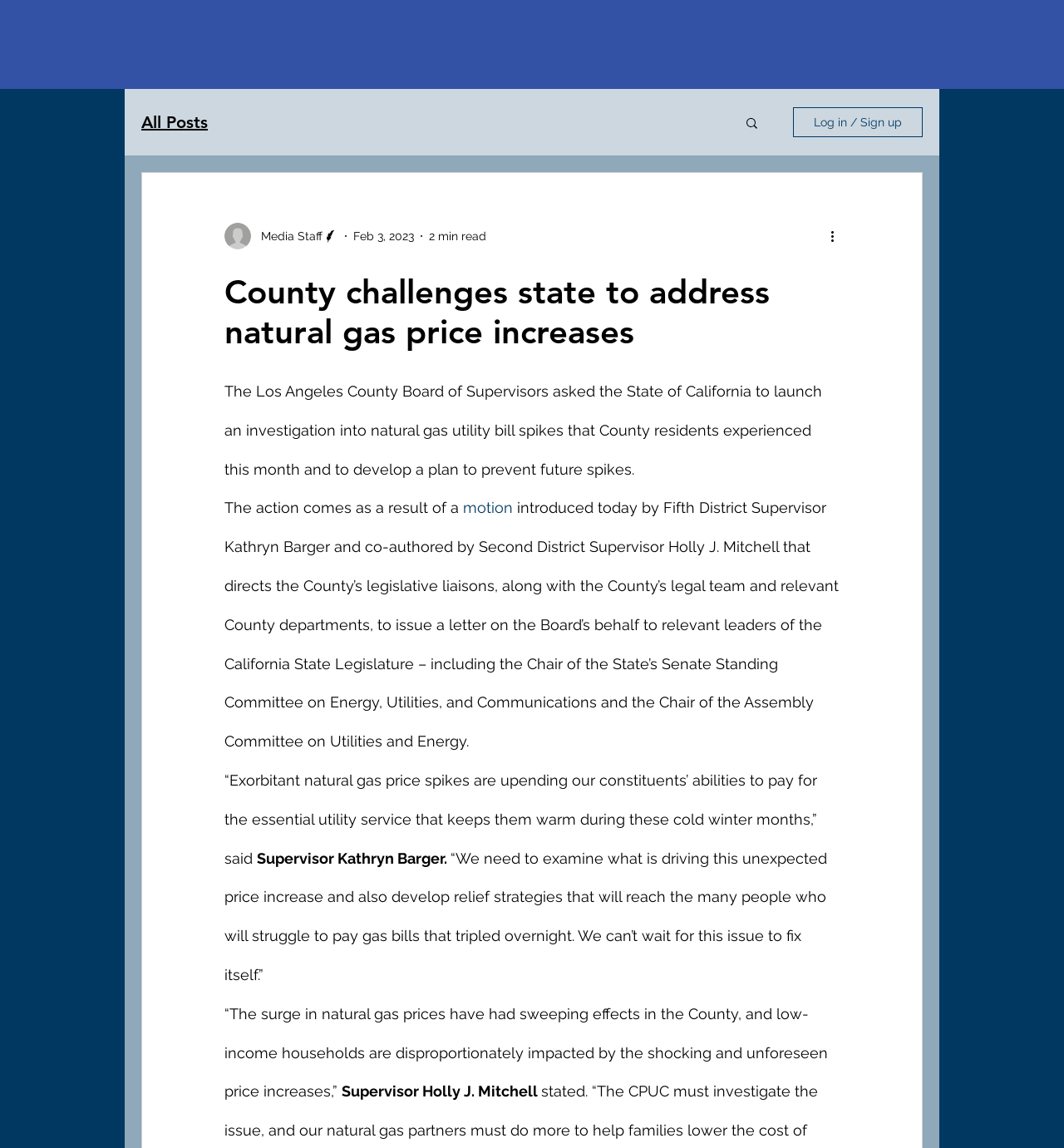Identify the bounding box of the UI element that matches this description: "More".

[0.885, 0.023, 0.938, 0.054]